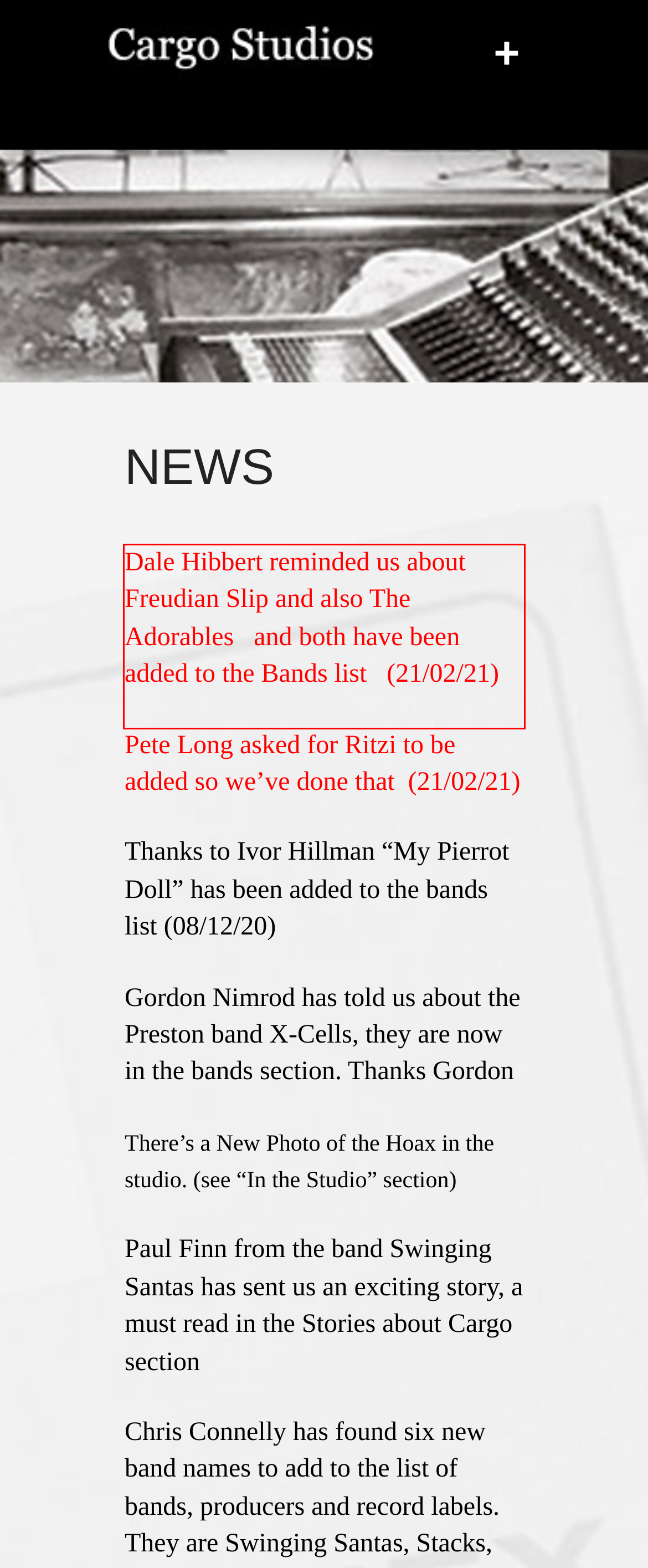Please identify the text within the red rectangular bounding box in the provided webpage screenshot.

Dale Hibbert reminded us about Freudian Slip and also The Adorables and both have been added to the Bands list (21/02/21)